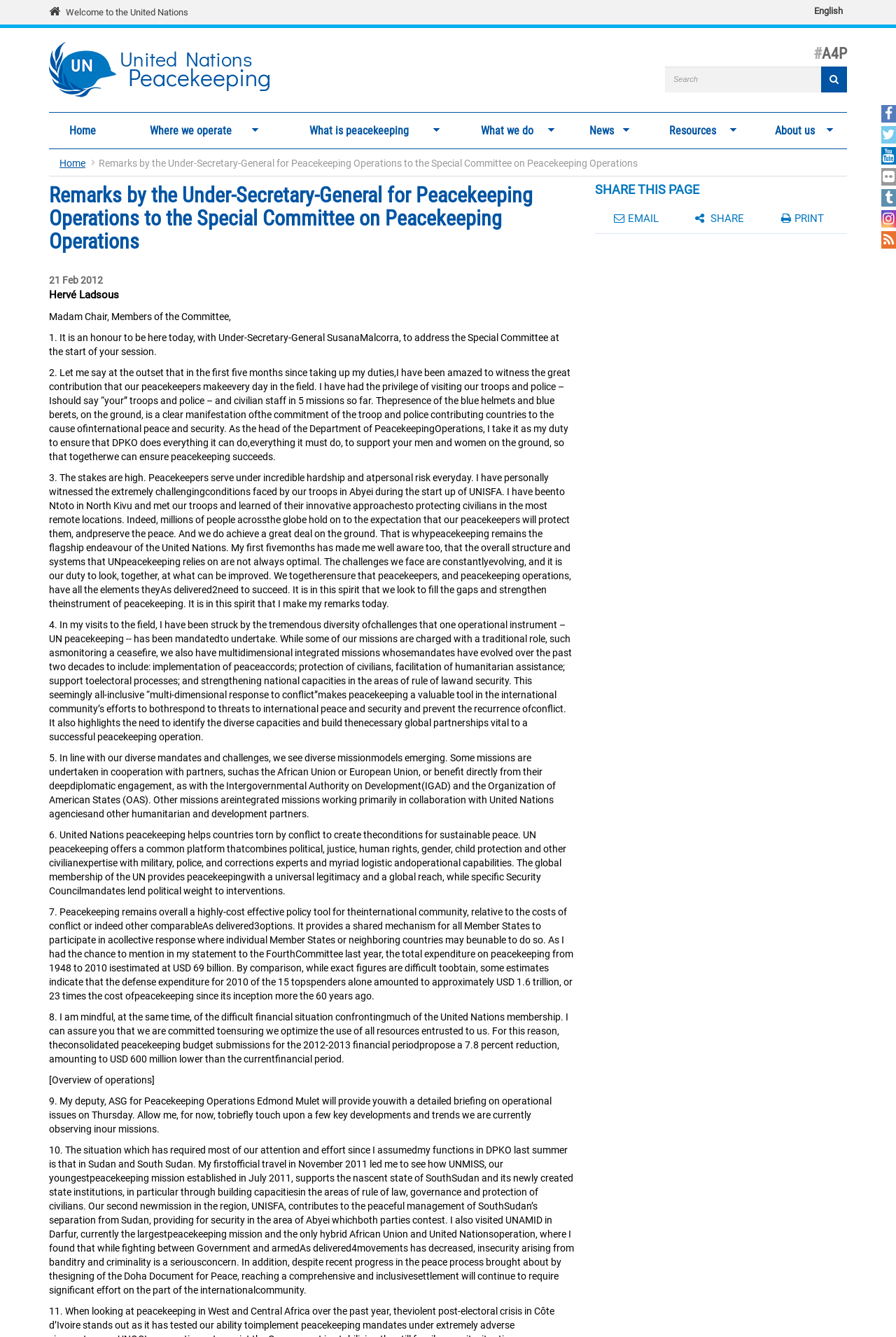What is the topic of the speech?
Using the picture, provide a one-word or short phrase answer.

Peacekeeping Operations